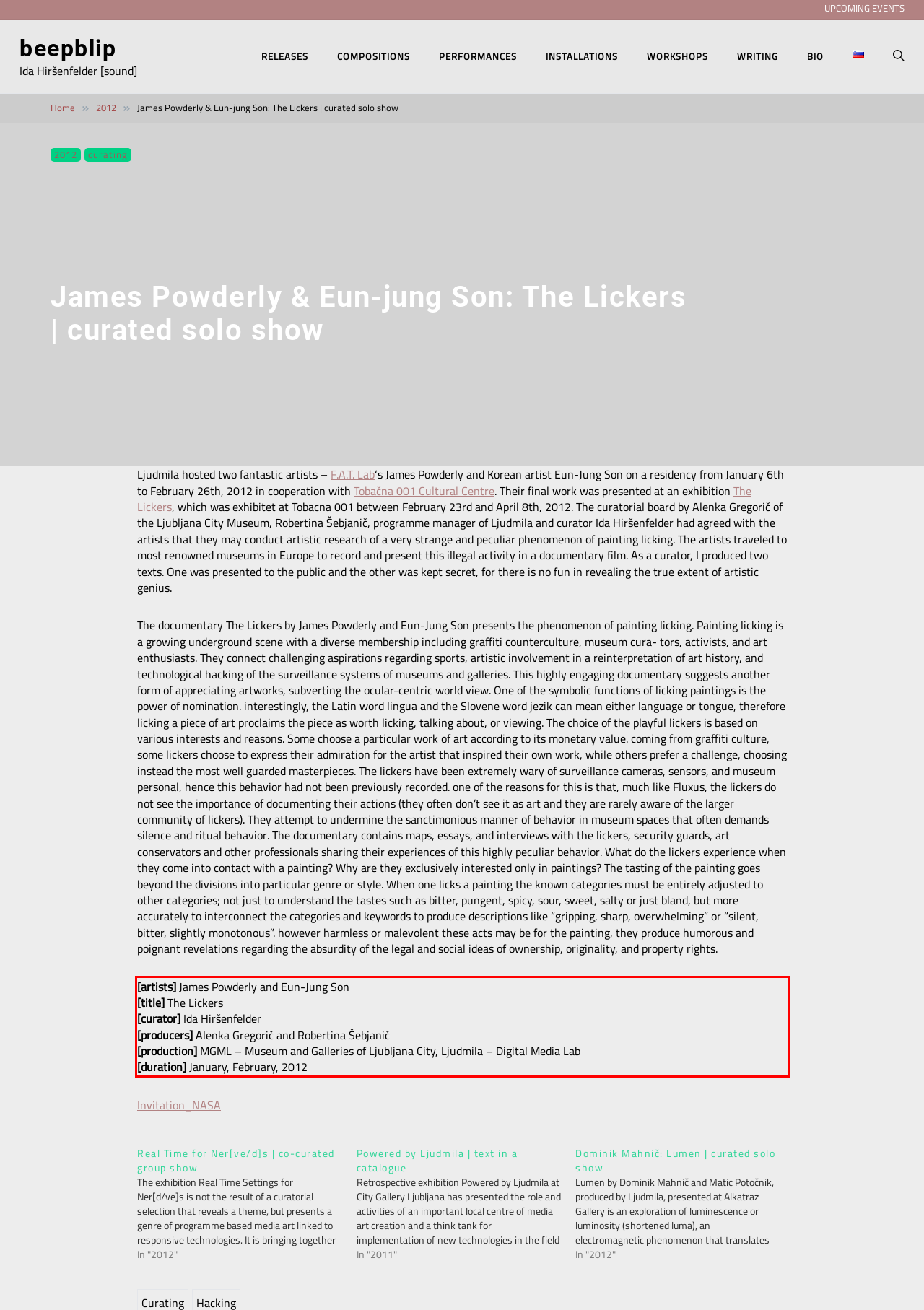Using the webpage screenshot, recognize and capture the text within the red bounding box.

[artists] James Powderly and Eun-Jung Son [title] The Lickers [curator] Ida Hiršenfelder [producers] Alenka Gregorič and Robertina Šebjanič [production] MGML – Museum and Galleries of Ljubljana City, Ljudmila – Digital Media Lab [duration] January, February, 2012